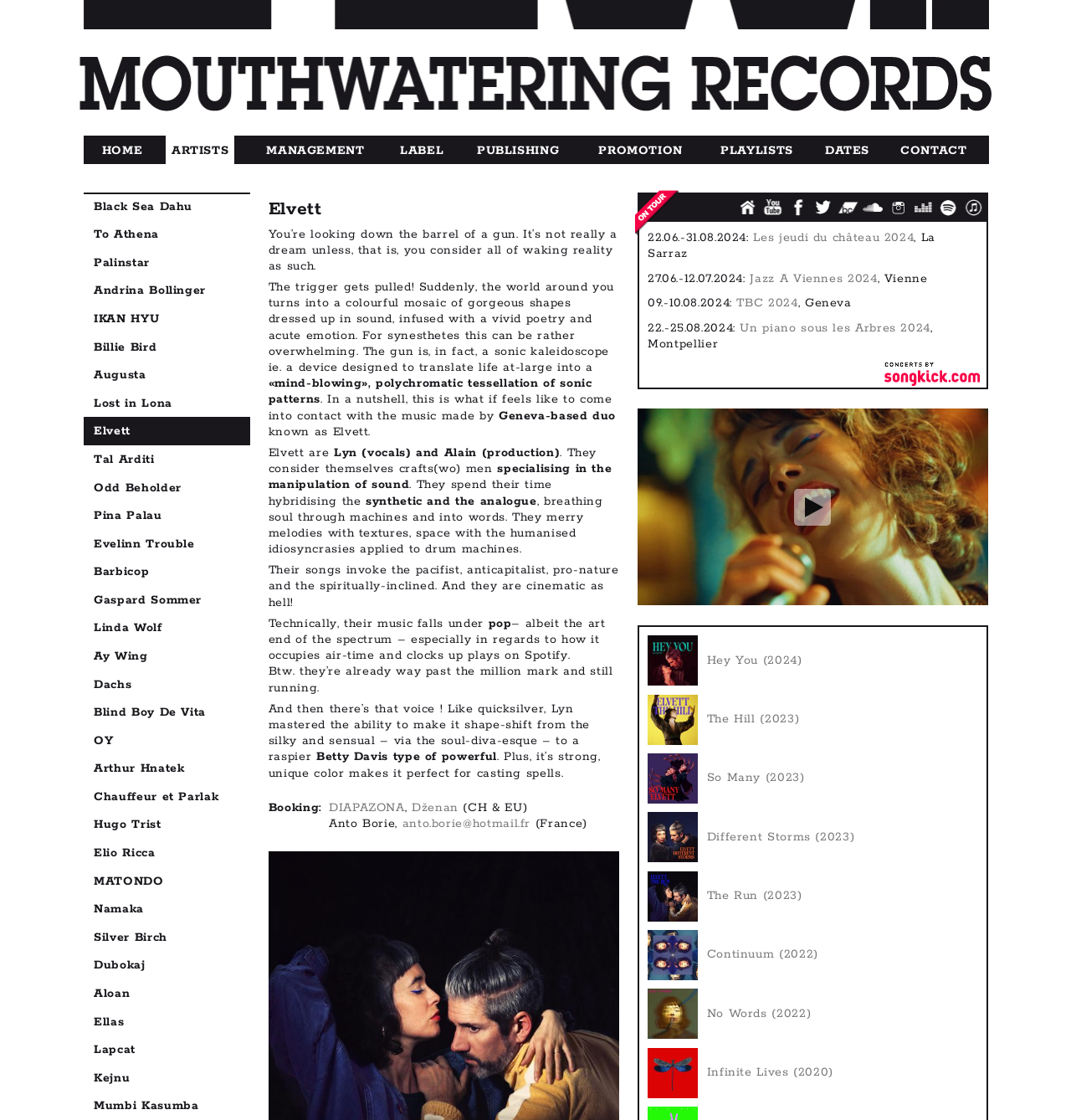Please specify the coordinates of the bounding box for the element that should be clicked to carry out this instruction: "Explore the music of Elvett on Bandcamp". The coordinates must be four float numbers between 0 and 1, formatted as [left, top, right, bottom].

[0.782, 0.172, 0.802, 0.198]